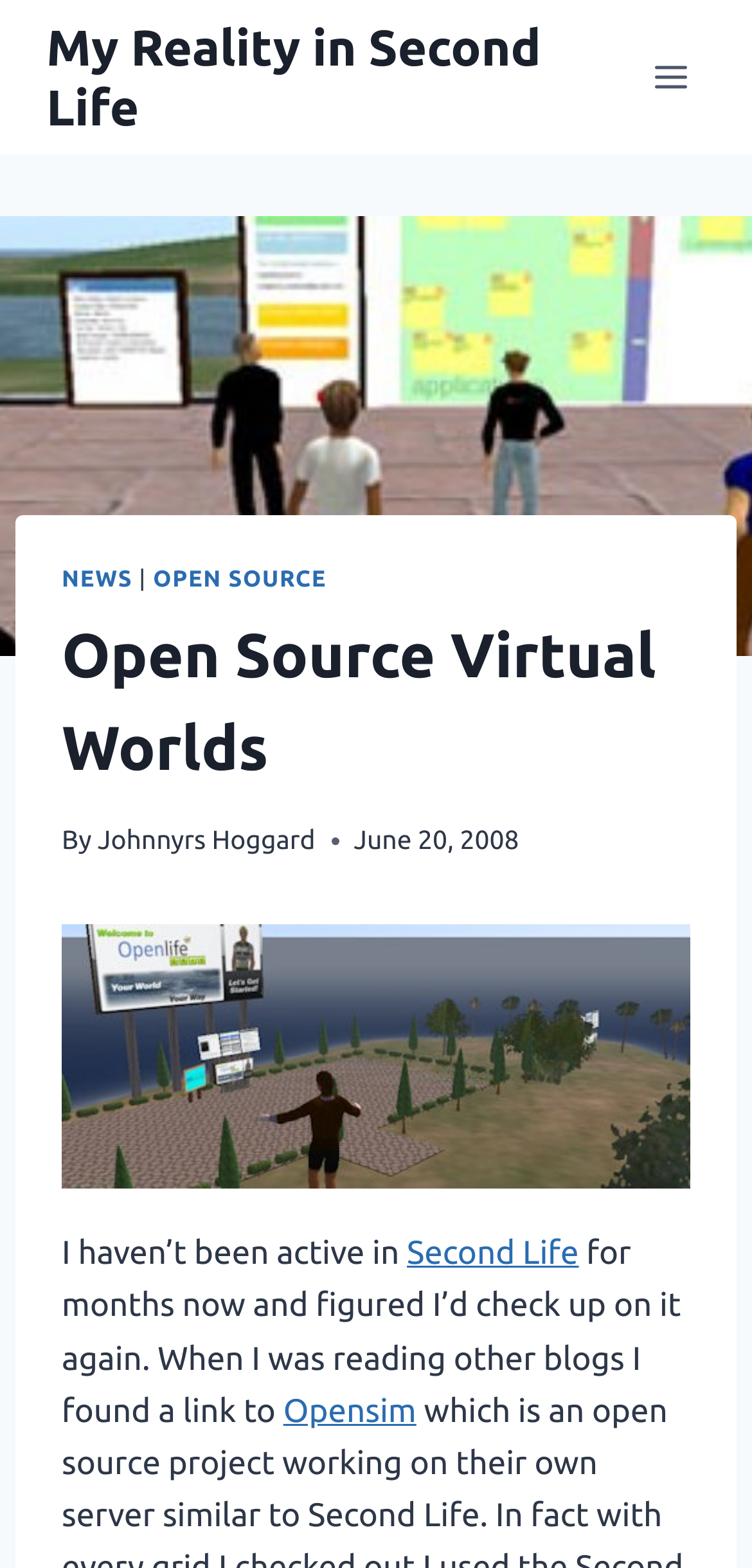Respond with a single word or phrase:
What is the name of the author?

Johnnyrs Hoggard